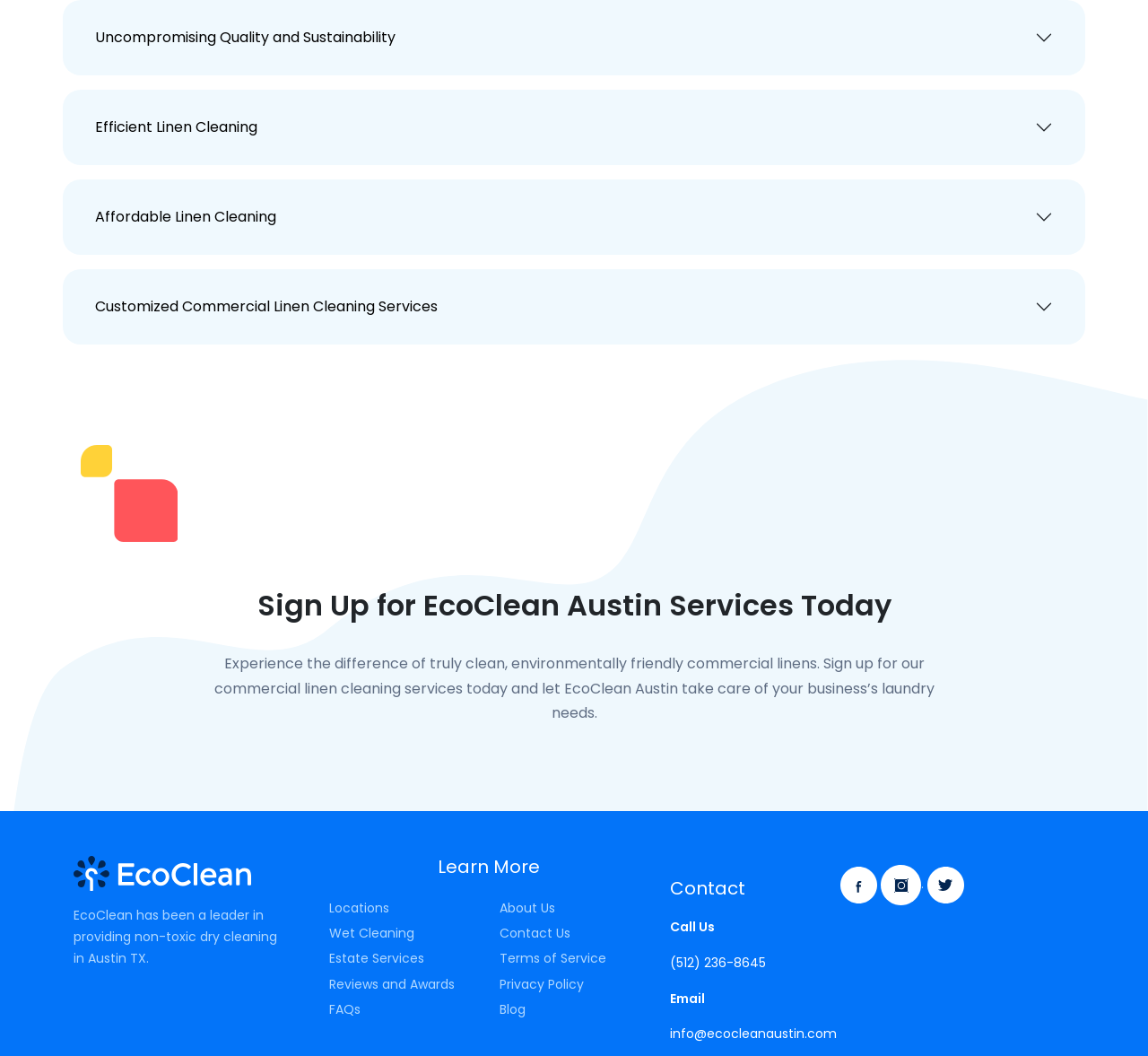Locate the bounding box coordinates of the element I should click to achieve the following instruction: "Click Learn More".

[0.277, 0.811, 0.574, 0.831]